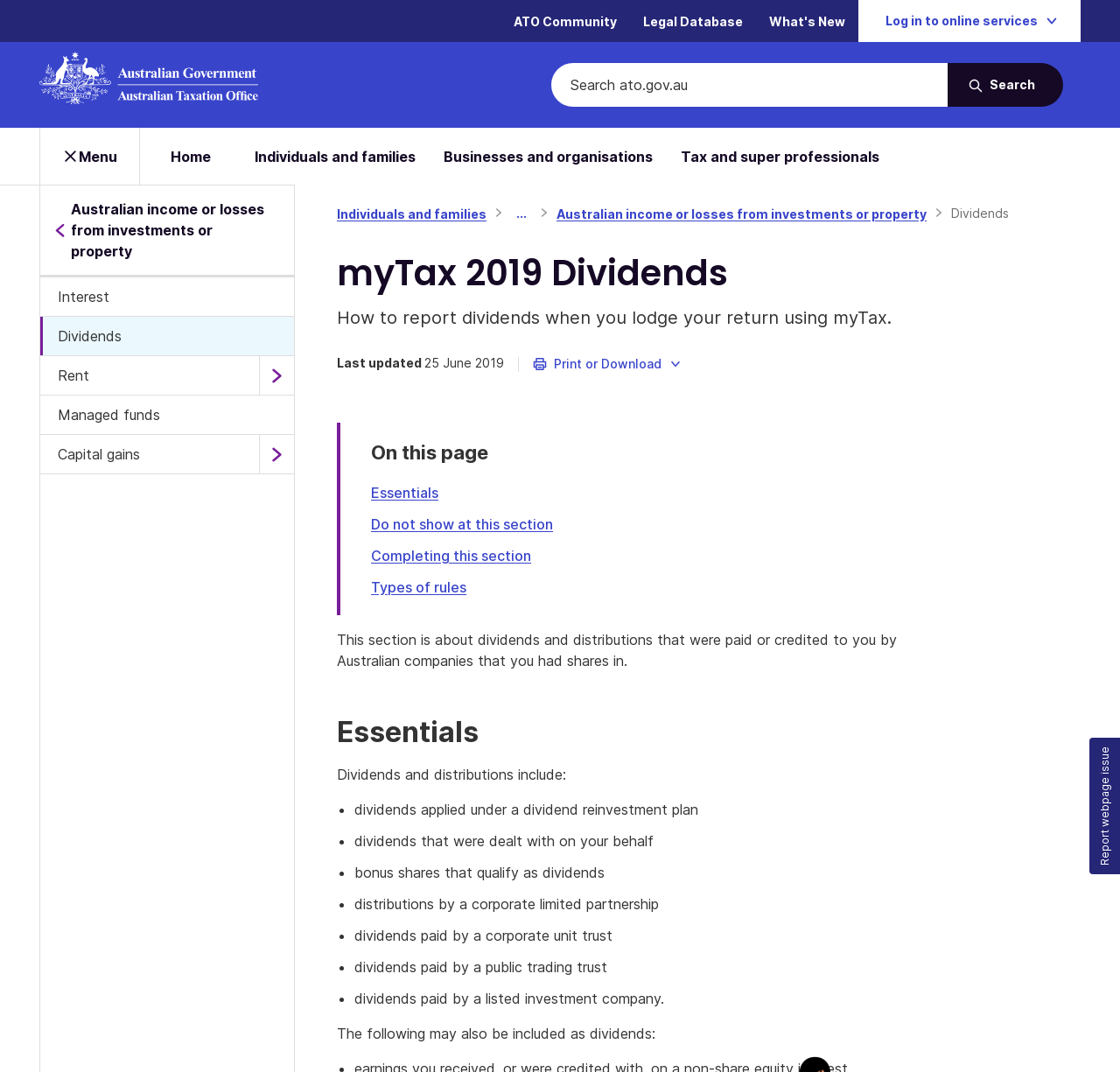Given the description of the UI element: "EQUAL JUSTICE for VICTIMS", predict the bounding box coordinates in the form of [left, top, right, bottom], with each value being a float between 0 and 1.

None